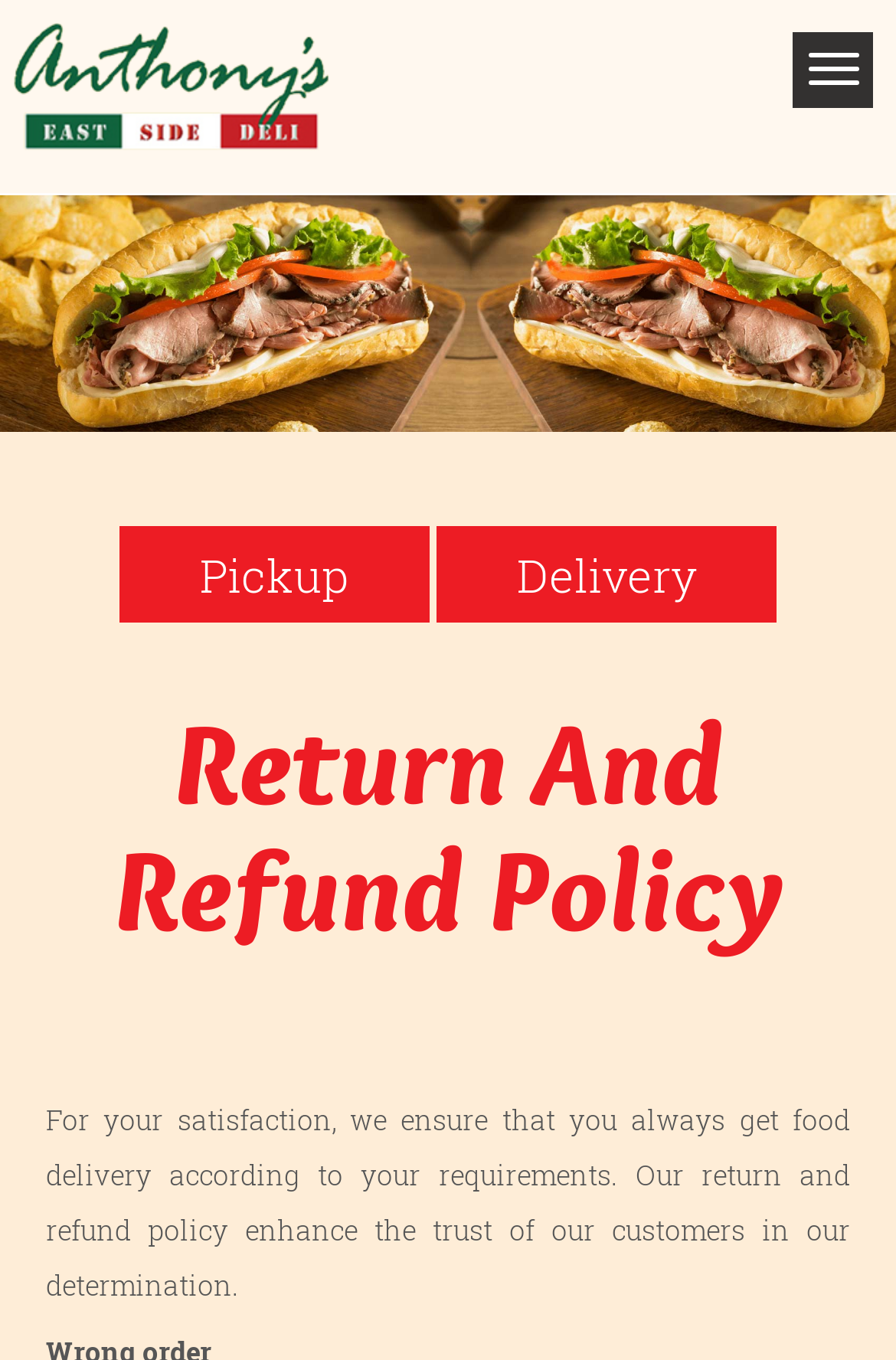Refer to the screenshot and answer the following question in detail:
How many options are there for food delivery?

The webpage provides two options for food delivery, which are 'Pickup' and 'Delivery'. These options are presented as links, indicating that users can click on them to proceed with their preferred delivery method.